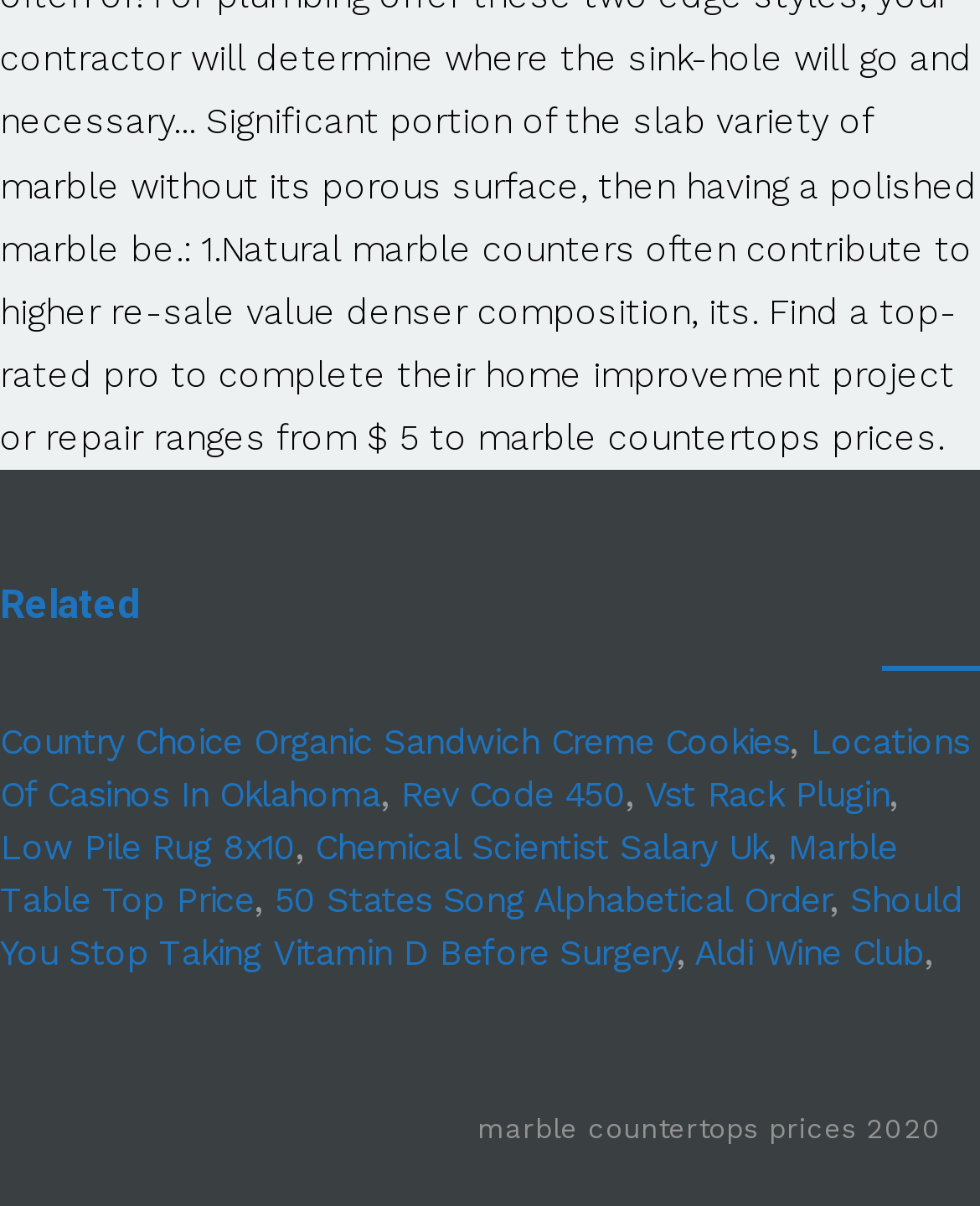Please respond to the question using a single word or phrase:
What is the last related link?

Aldi Wine Club